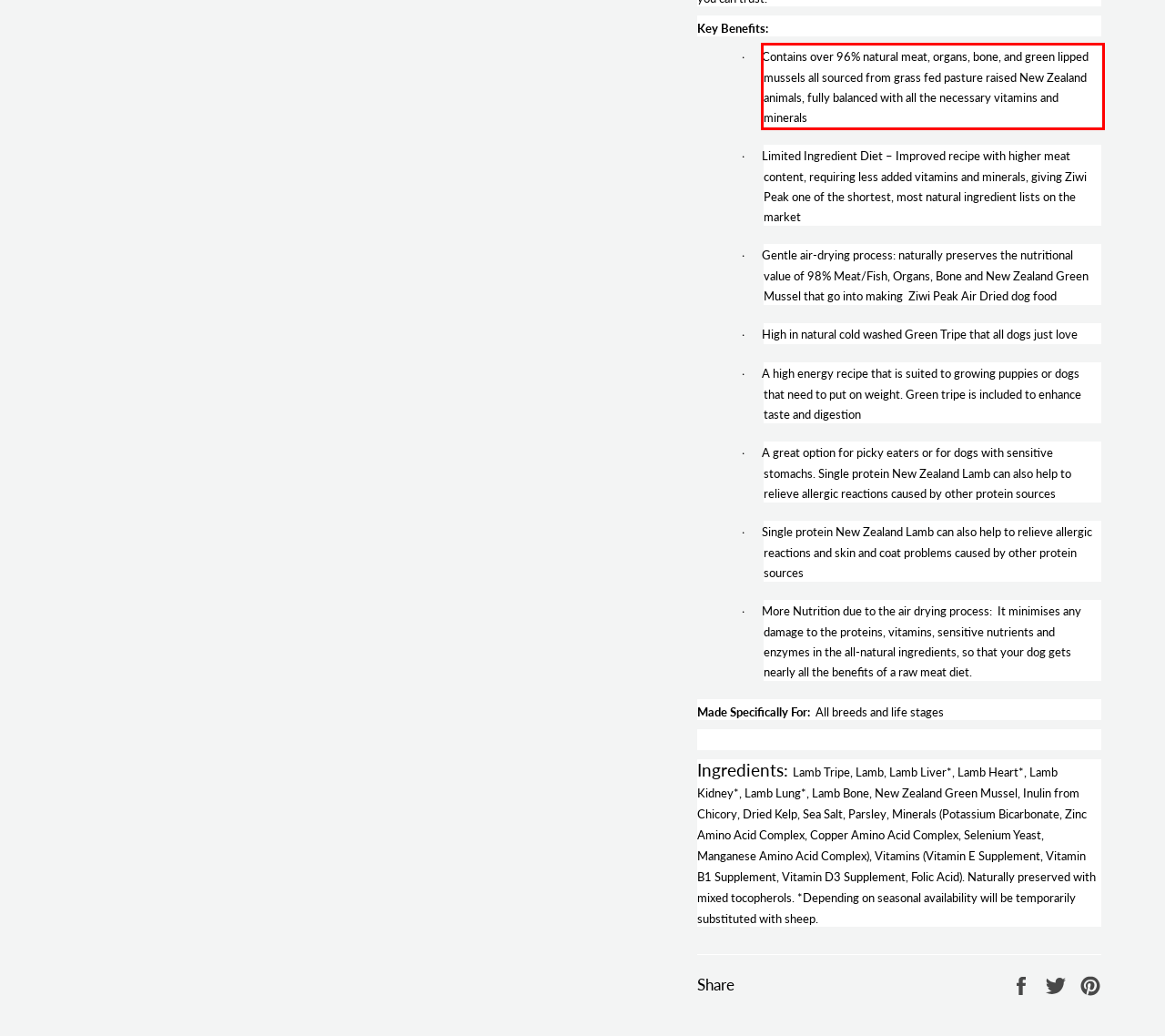Please extract the text content from the UI element enclosed by the red rectangle in the screenshot.

· Contains over 96% natural meat, organs, bone, and green lipped mussels all sourced from grass fed pasture raised New Zealand animals, fully balanced with all the necessary vitamins and minerals